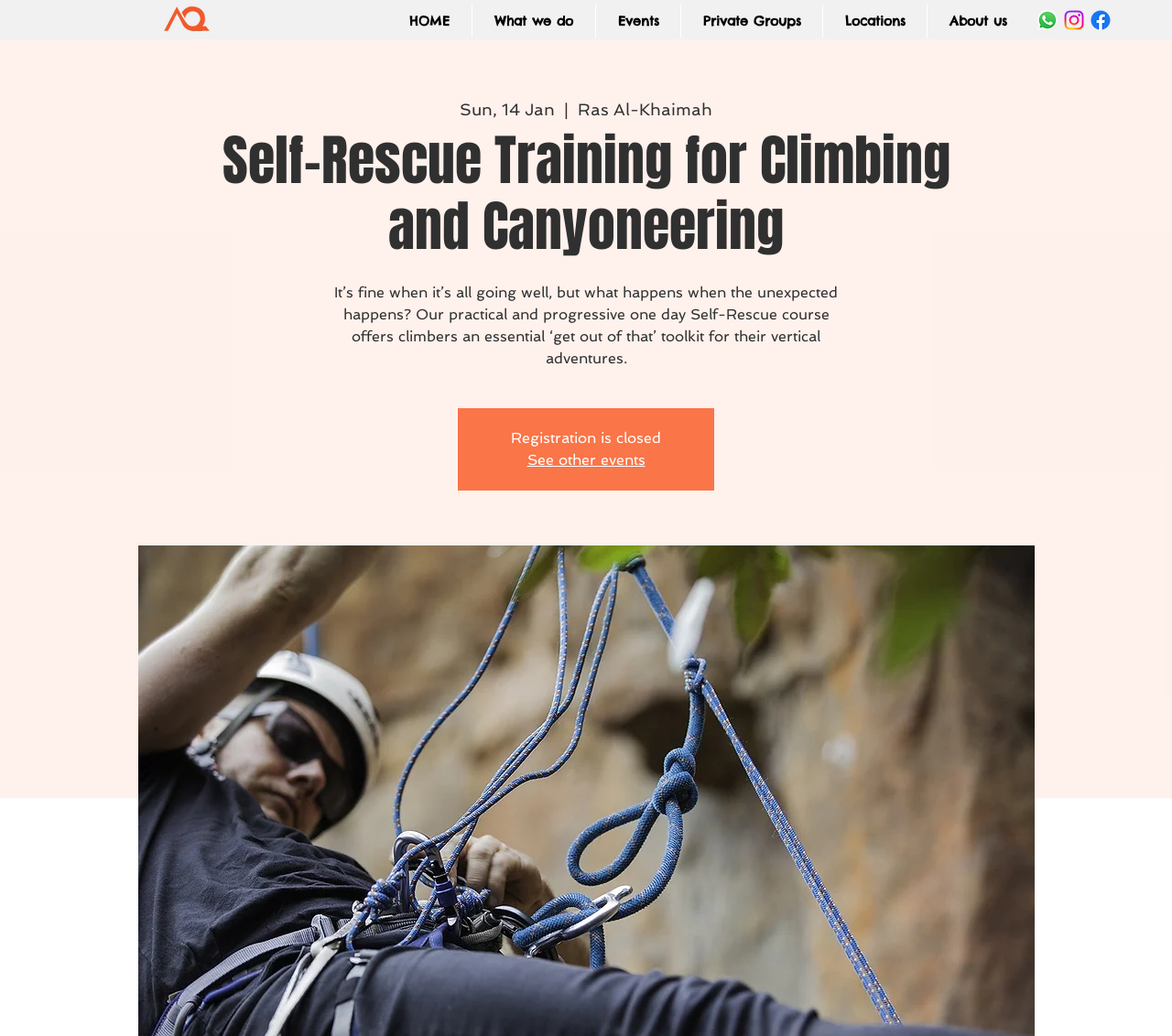Bounding box coordinates are to be given in the format (top-left x, top-left y, bottom-right x, bottom-right y). All values must be floating point numbers between 0 and 1. Provide the bounding box coordinate for the UI element described as: Locations

[0.702, 0.004, 0.791, 0.036]